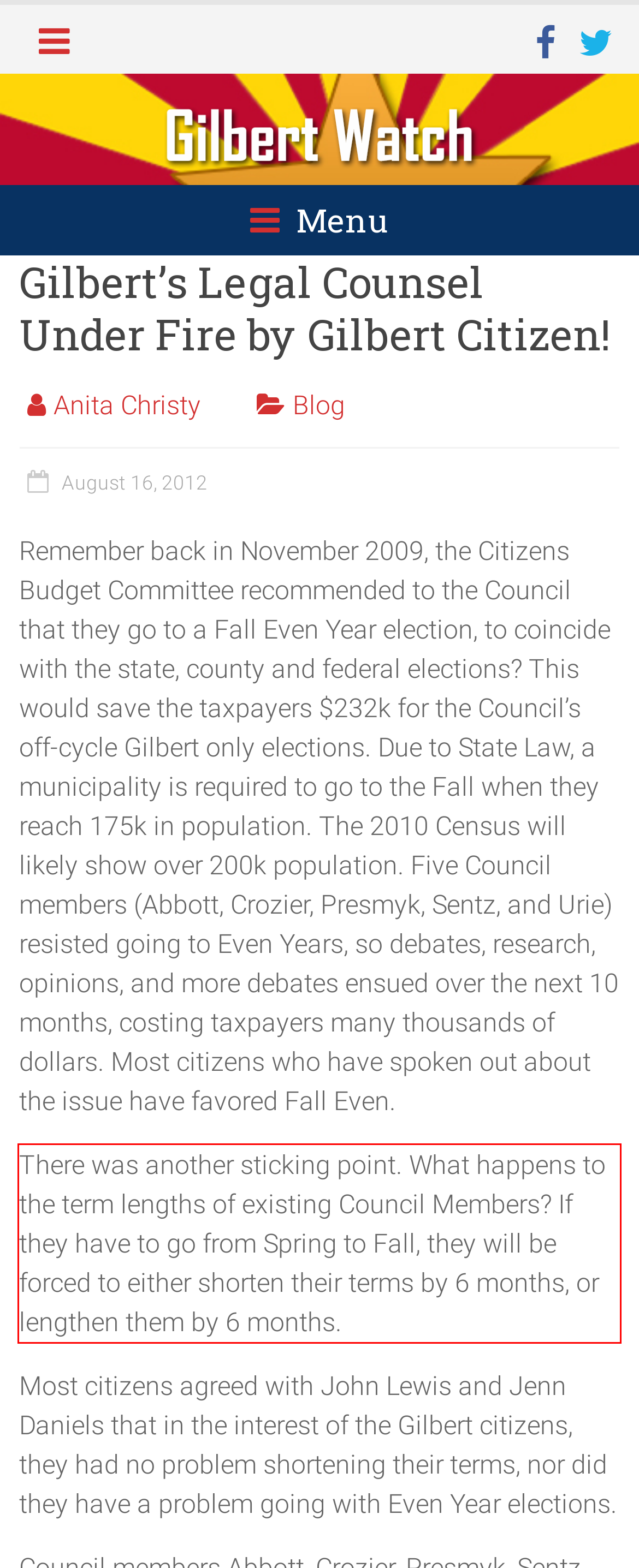Please analyze the provided webpage screenshot and perform OCR to extract the text content from the red rectangle bounding box.

There was another sticking point. What happens to the term lengths of existing Council Members? If they have to go from Spring to Fall, they will be forced to either shorten their terms by 6 months, or lengthen them by 6 months.